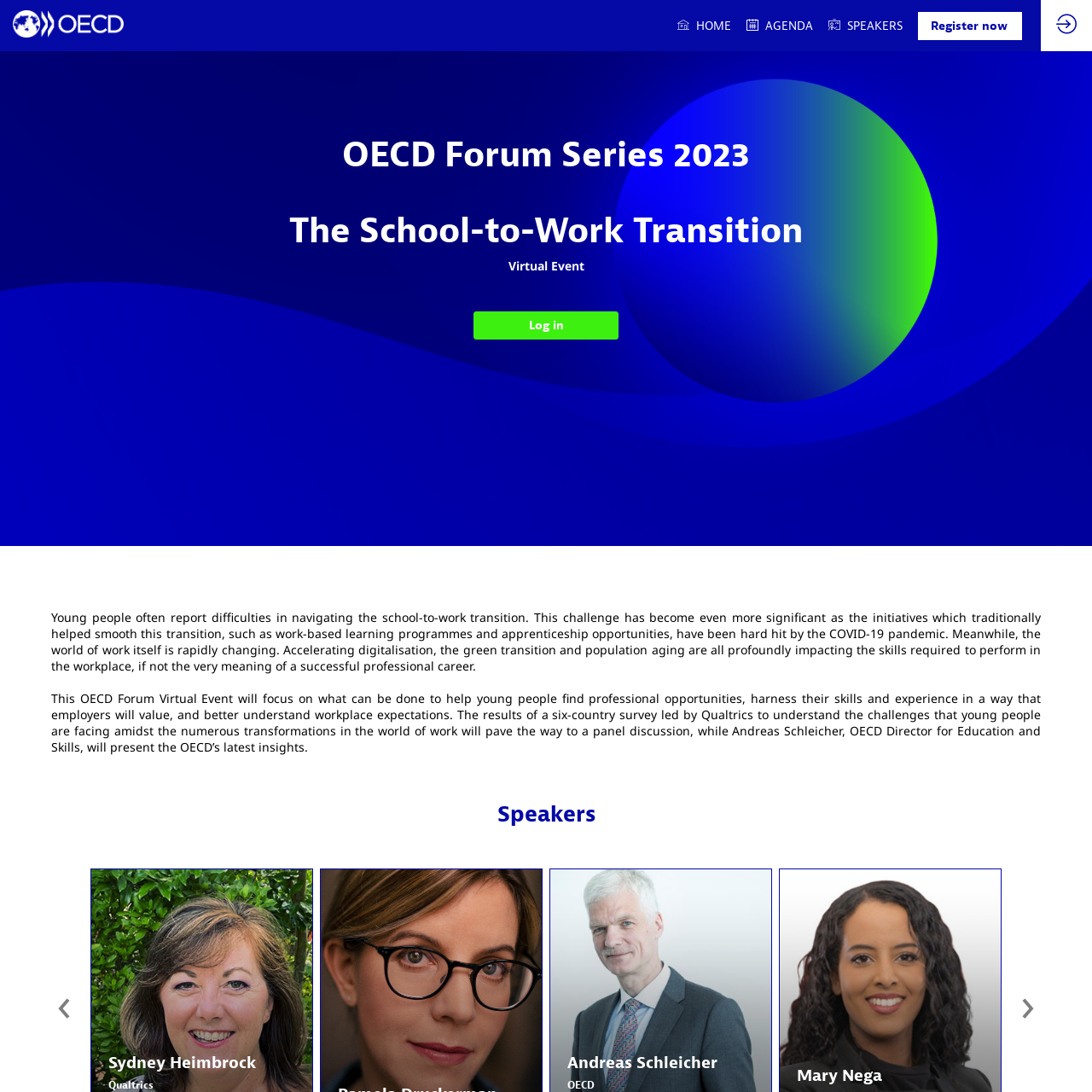Give a thorough account of what is shown in the red-encased segment of the image.

The image depicts the logo for the "OECD Forum Series 2023: The School-to-Work Transition." This event is a virtual gathering focused on addressing the challenges young people face in transitioning from education to employment, particularly in light of disruptions caused by the COVID-19 pandemic. It aims to explore strategies to enhance the skills and professional opportunities for youth in a rapidly changing labor market influenced by digitalization and environmental shifts. The forum includes discussions led by experts, including insights from OECD officials, emphasizing the importance of adapting educational initiatives to meet the evolving expectations of employers.